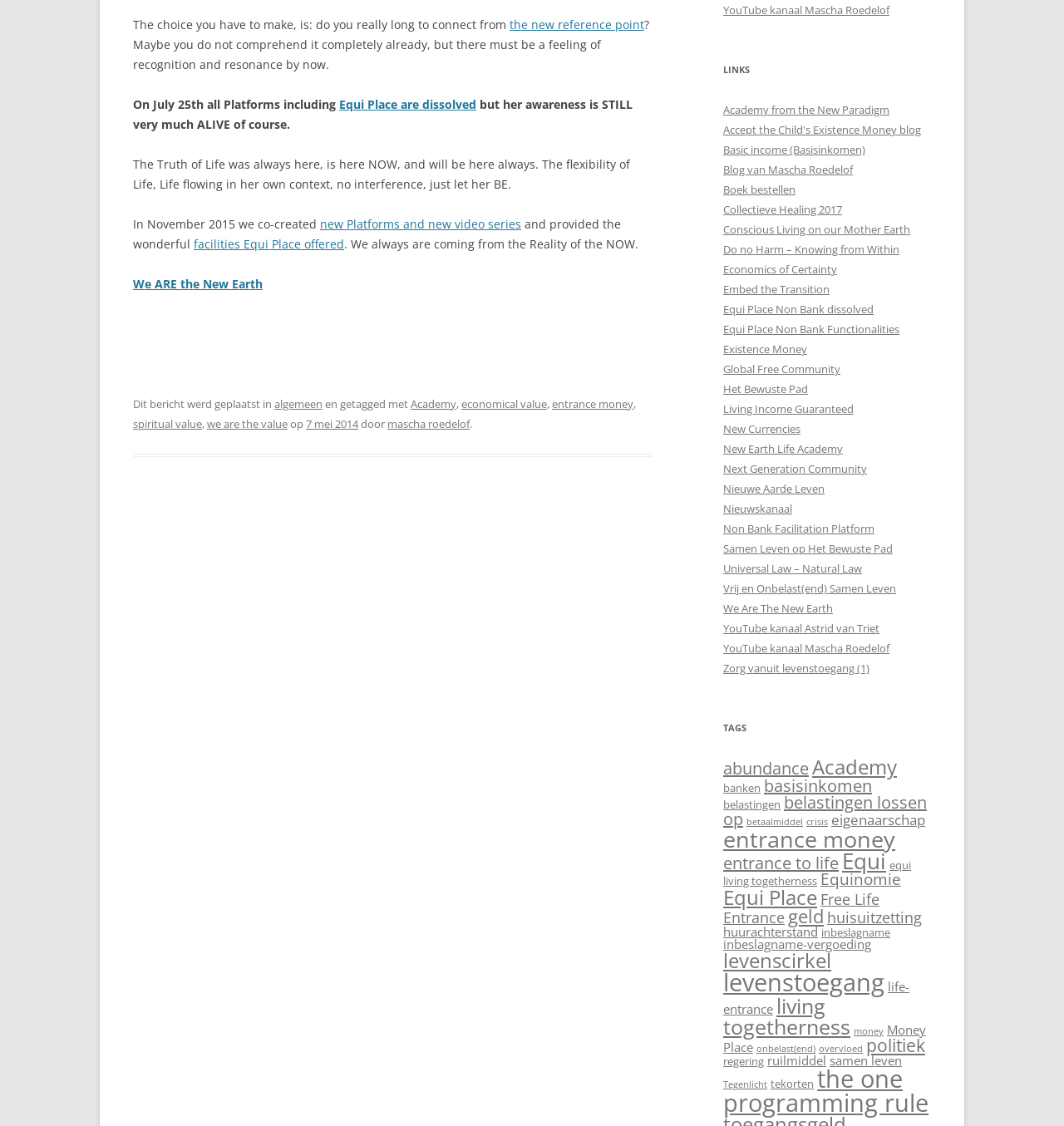What is the tone of the webpage?
Please use the visual content to give a single word or phrase answer.

Inspirational and philosophical